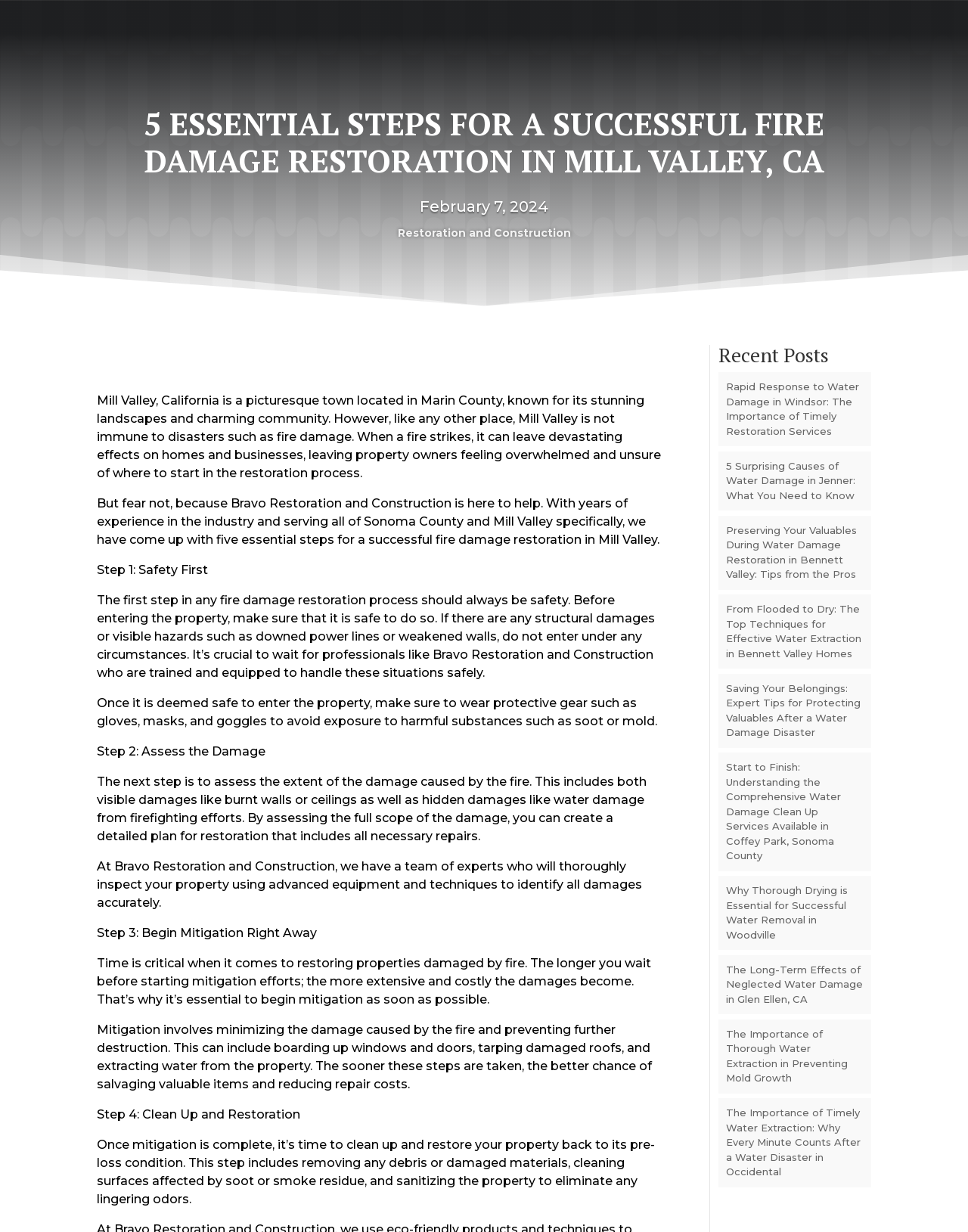Utilize the details in the image to give a detailed response to the question: What is the name of the company providing fire damage restoration services?

The company name is mentioned in the text as 'Bravo Restoration and Construction' which is providing fire damage restoration services in Mill Valley, CA.